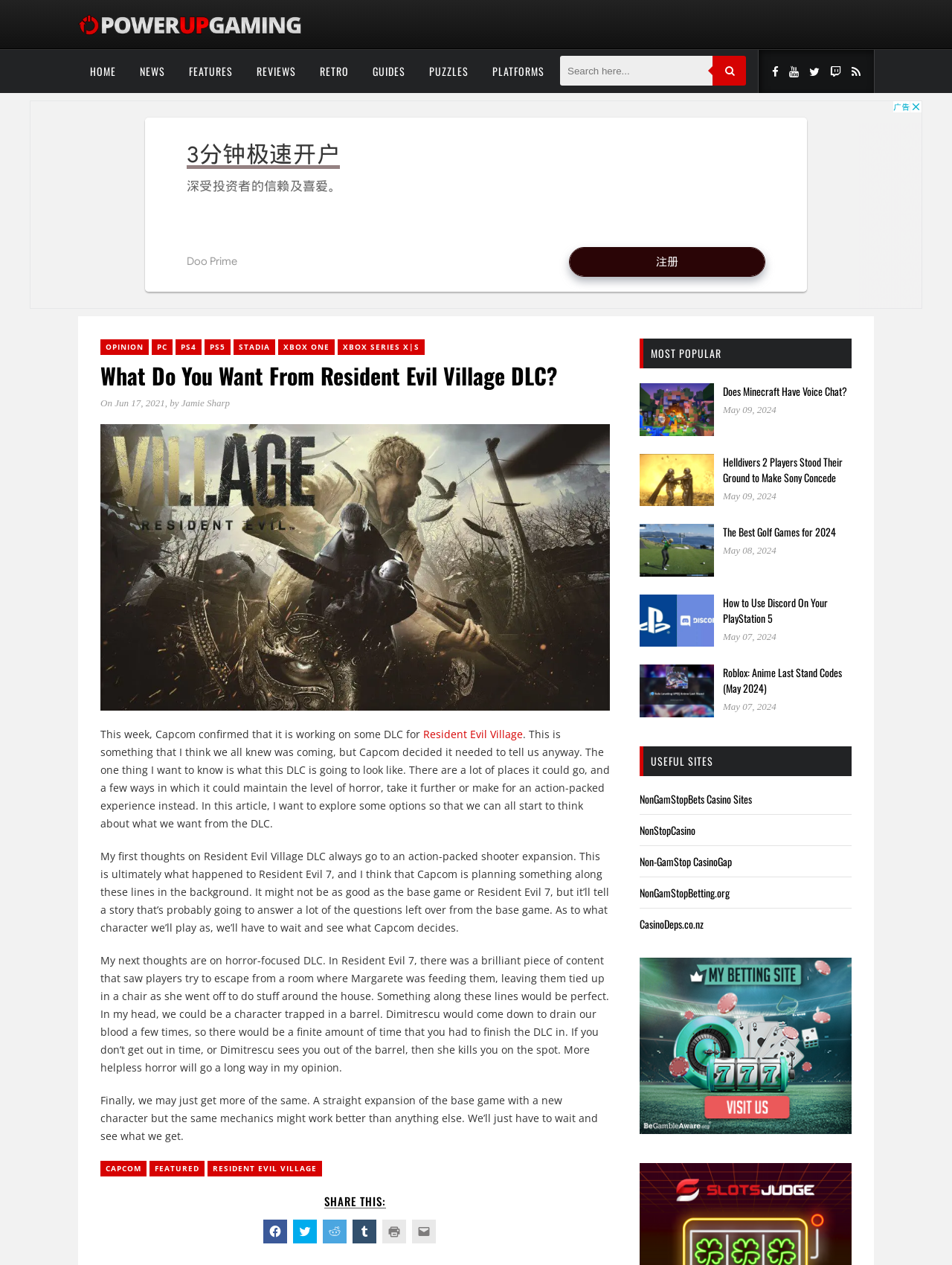Identify the bounding box coordinates of the element to click to follow this instruction: 'Search for something'. Ensure the coordinates are four float values between 0 and 1, provided as [left, top, right, bottom].

[0.588, 0.044, 0.748, 0.068]